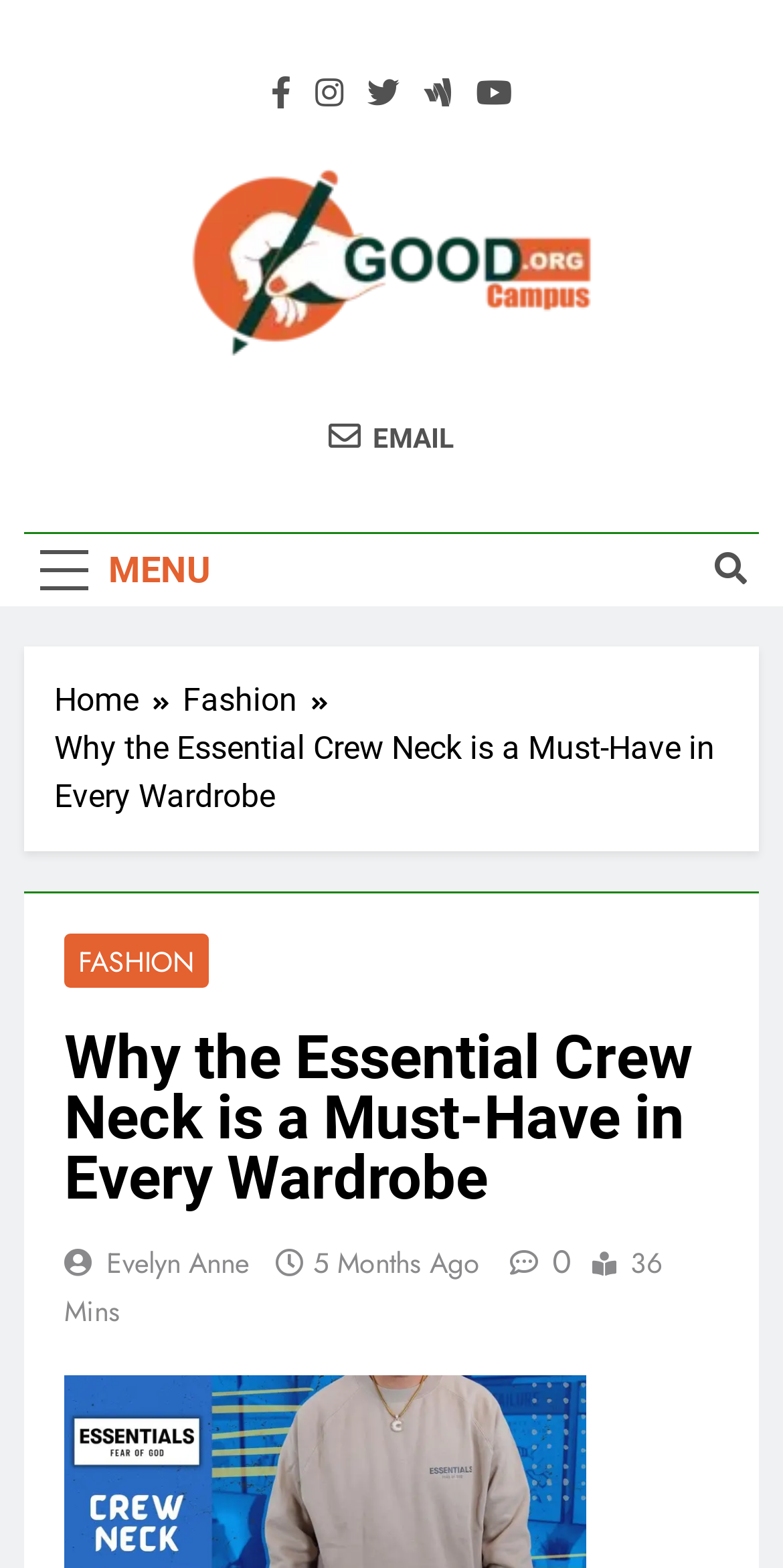Based on the element description 5 months ago5 months ago, identify the bounding box coordinates for the UI element. The coordinates should be in the format (top-left x, top-left y, bottom-right x, bottom-right y) and within the 0 to 1 range.

[0.4, 0.792, 0.613, 0.818]